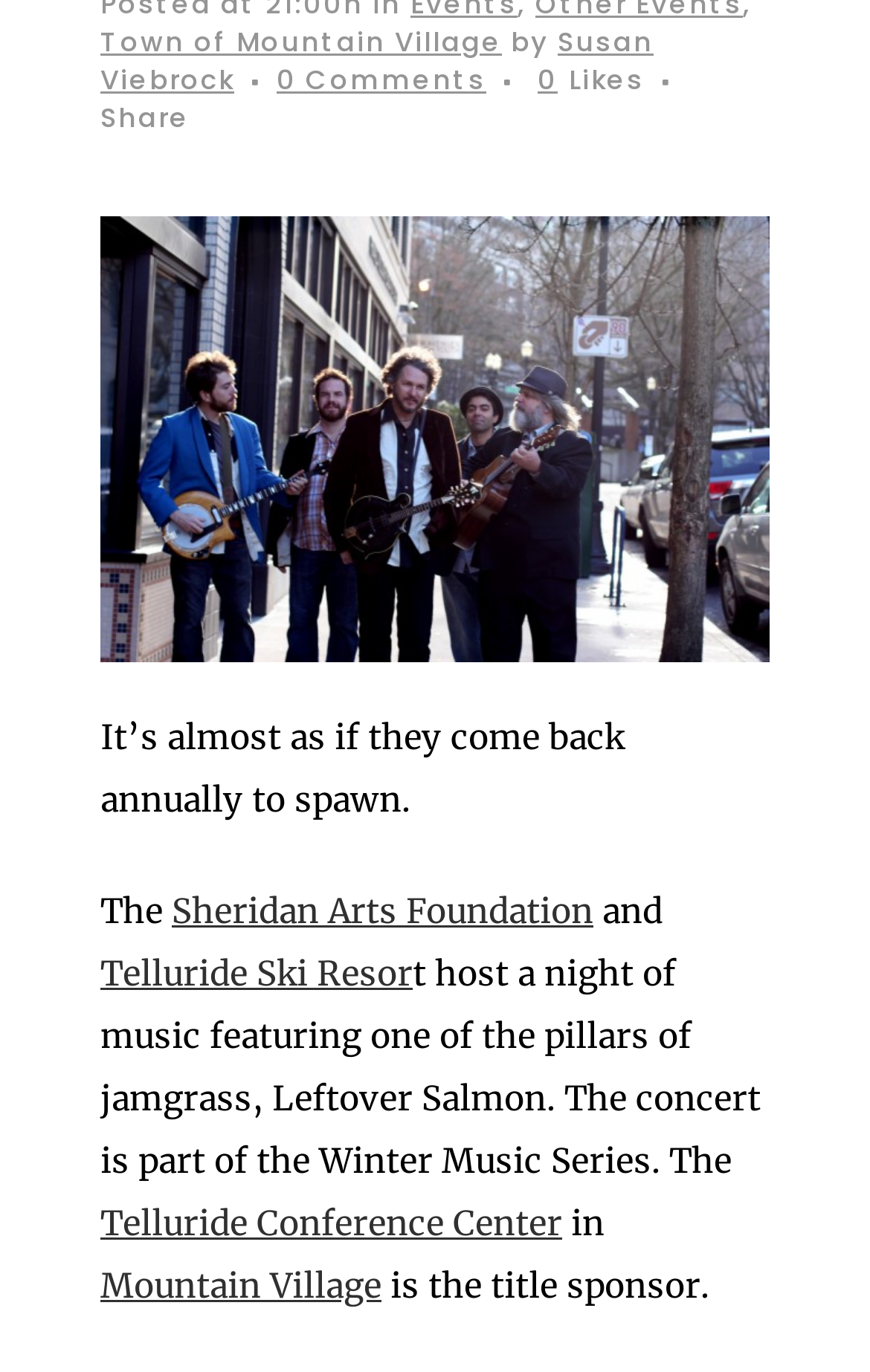Using the element description: "0 Comments", determine the bounding box coordinates. The coordinates should be in the format [left, top, right, bottom], with values between 0 and 1.

[0.318, 0.044, 0.559, 0.072]